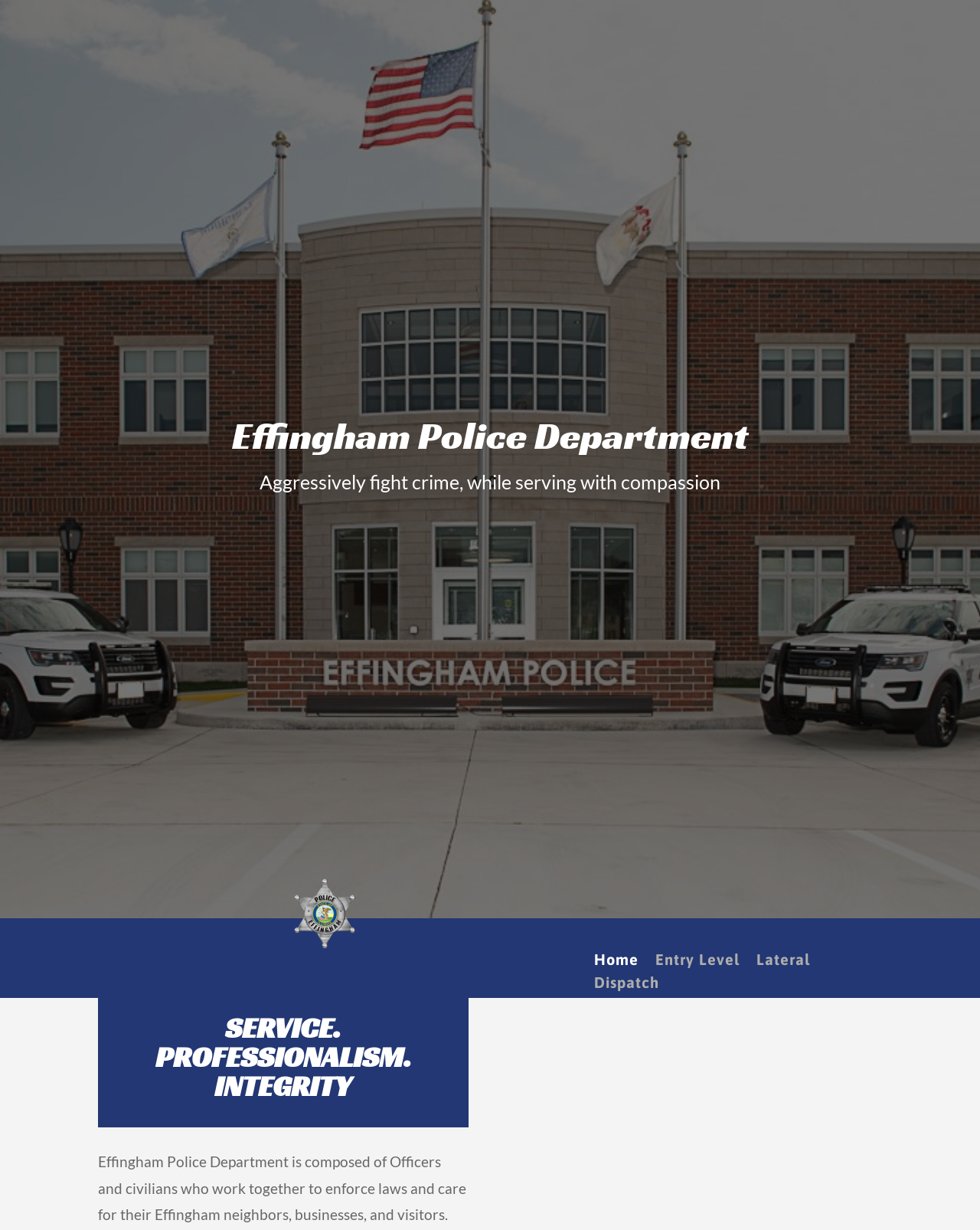Please provide a brief answer to the question using only one word or phrase: 
What are the two numbers at the bottom of the webpage?

4 and 5